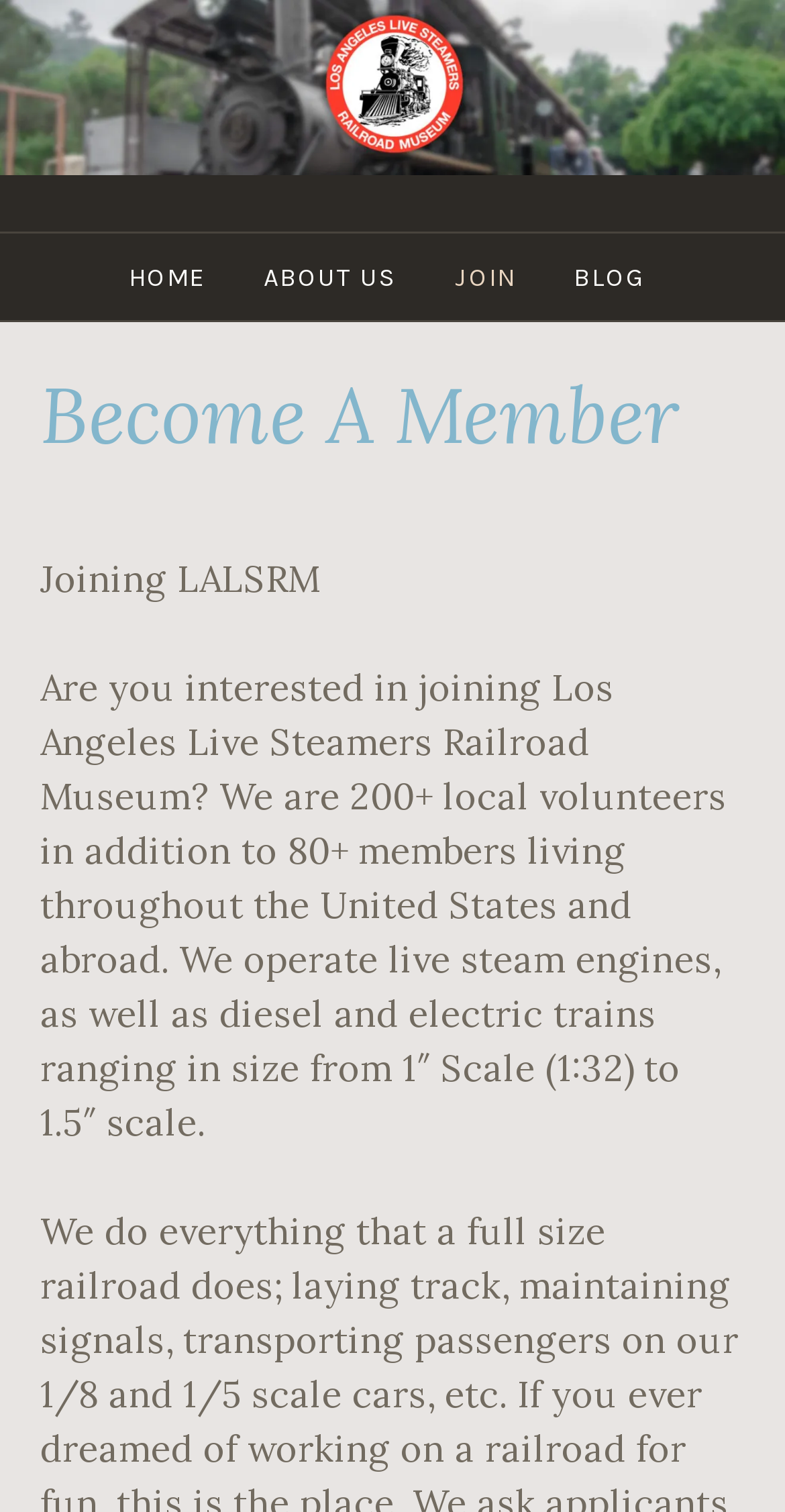Please find the top heading of the webpage and generate its text.

Become A Member